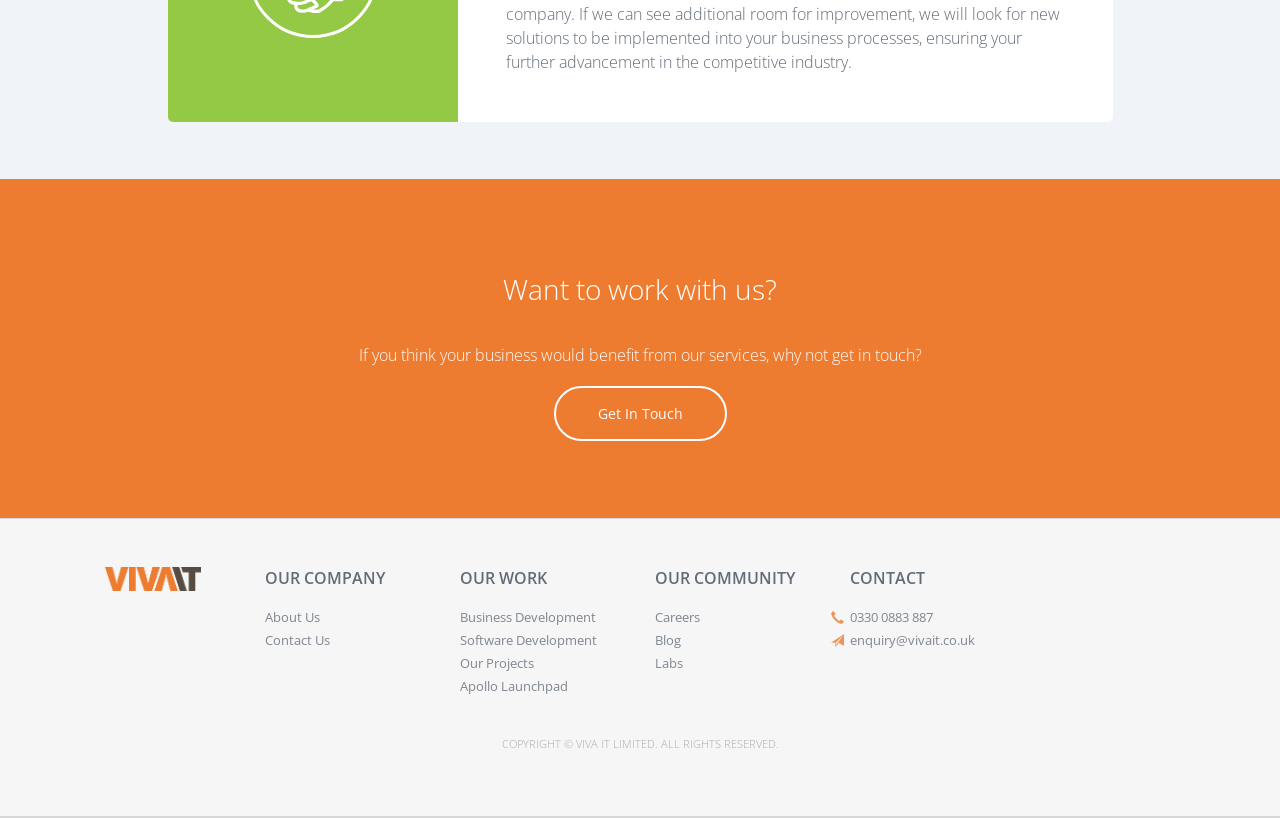Determine the bounding box coordinates of the area to click in order to meet this instruction: "Explore business development services".

[0.359, 0.743, 0.466, 0.765]